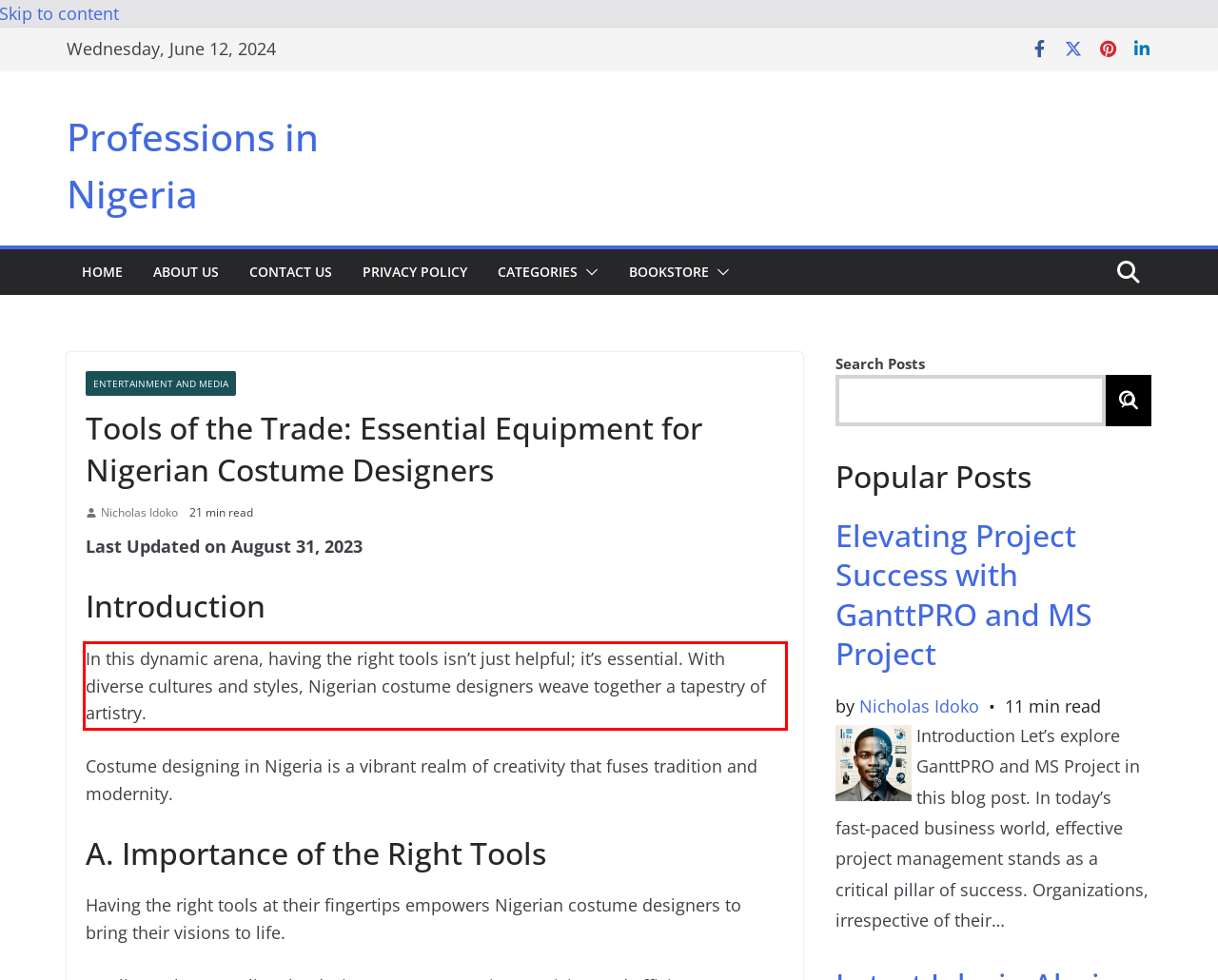Given a screenshot of a webpage with a red bounding box, please identify and retrieve the text inside the red rectangle.

In this dynamic arena, having the right tools isn’t just helpful; it’s essential. With diverse cultures and styles, Nigerian costume designers weave together a tapestry of artistry.